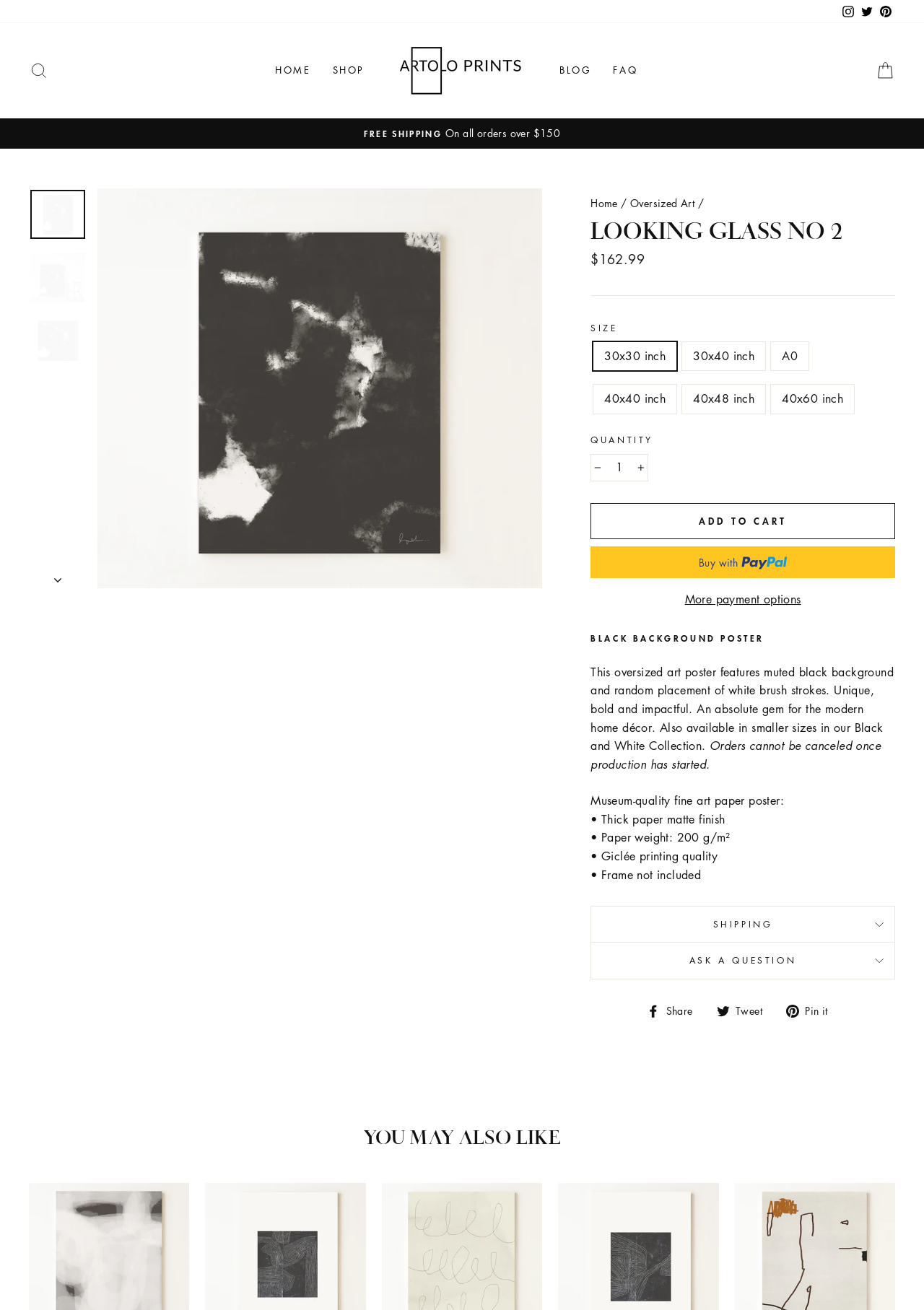Please provide a detailed answer to the question below based on the screenshot: 
Is the frame included with the art poster?

I found the information about the frame by looking at the product description, which explicitly states that the 'Frame not included'.